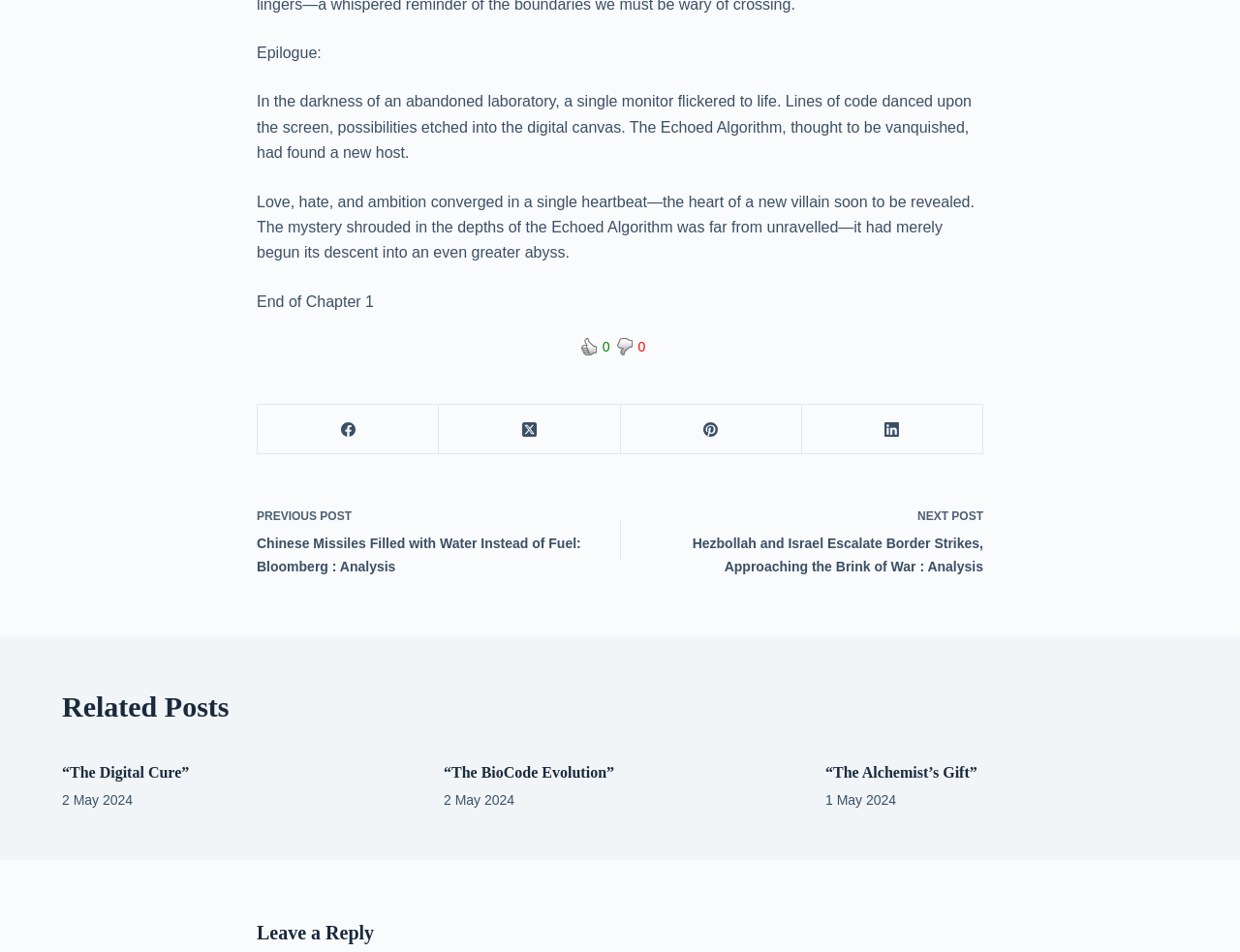How many related posts are shown on the webpage?
Refer to the image and answer the question using a single word or phrase.

3